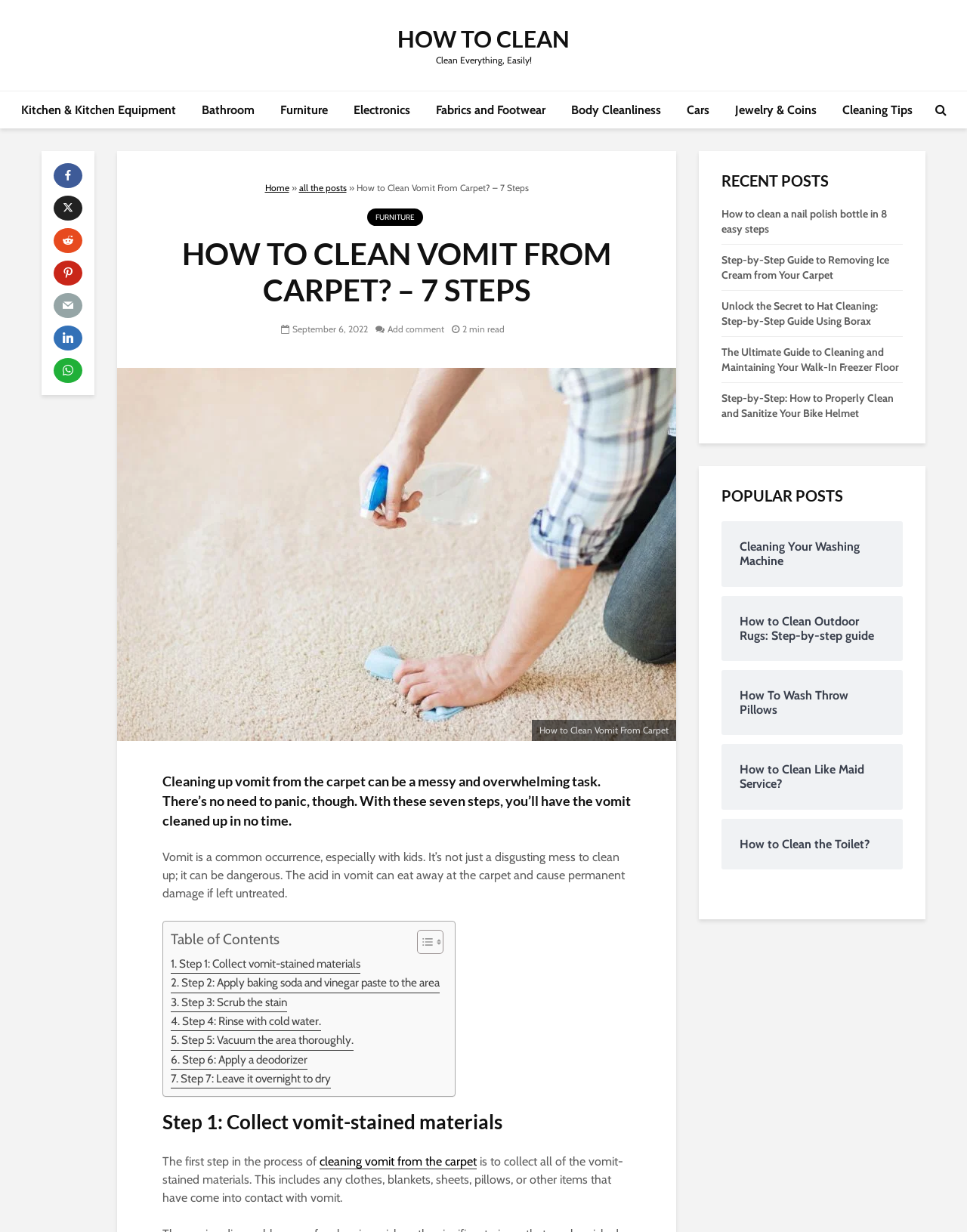Detail the webpage's structure and highlights in your description.

This webpage is about cleaning vomit from carpets, with a 7-step guide to follow. At the top, there is a navigation menu with links to different categories, such as "Kitchen & Kitchen Equipment", "Bathroom", and "Furniture". Below this menu, there is a section with social media links and a search bar.

The main content of the webpage is divided into sections. The first section has a heading "How to Clean Vomit From Carpet? – 7 Steps" and a brief introduction to the topic. Below this, there is an image related to cleaning vomit from carpets.

The next section is a table of contents, which lists the 7 steps to clean vomit from carpets. Each step is a link that can be clicked to jump to the corresponding section. The steps are: "Collect vomit-stained materials", "Apply baking soda and vinegar paste to the area", "Scrub the stain", "Rinse with cold water", "Vacuum the area thoroughly", "Apply a deodorizer", and "Leave it overnight to dry".

The following sections provide detailed instructions for each step, with headings and paragraphs of text. There are also links to related articles, such as "How to clean a nail polish bottle in 8 easy steps" and "Step-by-Step Guide to Removing Ice Cream from Your Carpet".

On the right side of the webpage, there are two sections: "RECENT POSTS" and "POPULAR POSTS", which list links to other articles on the website.